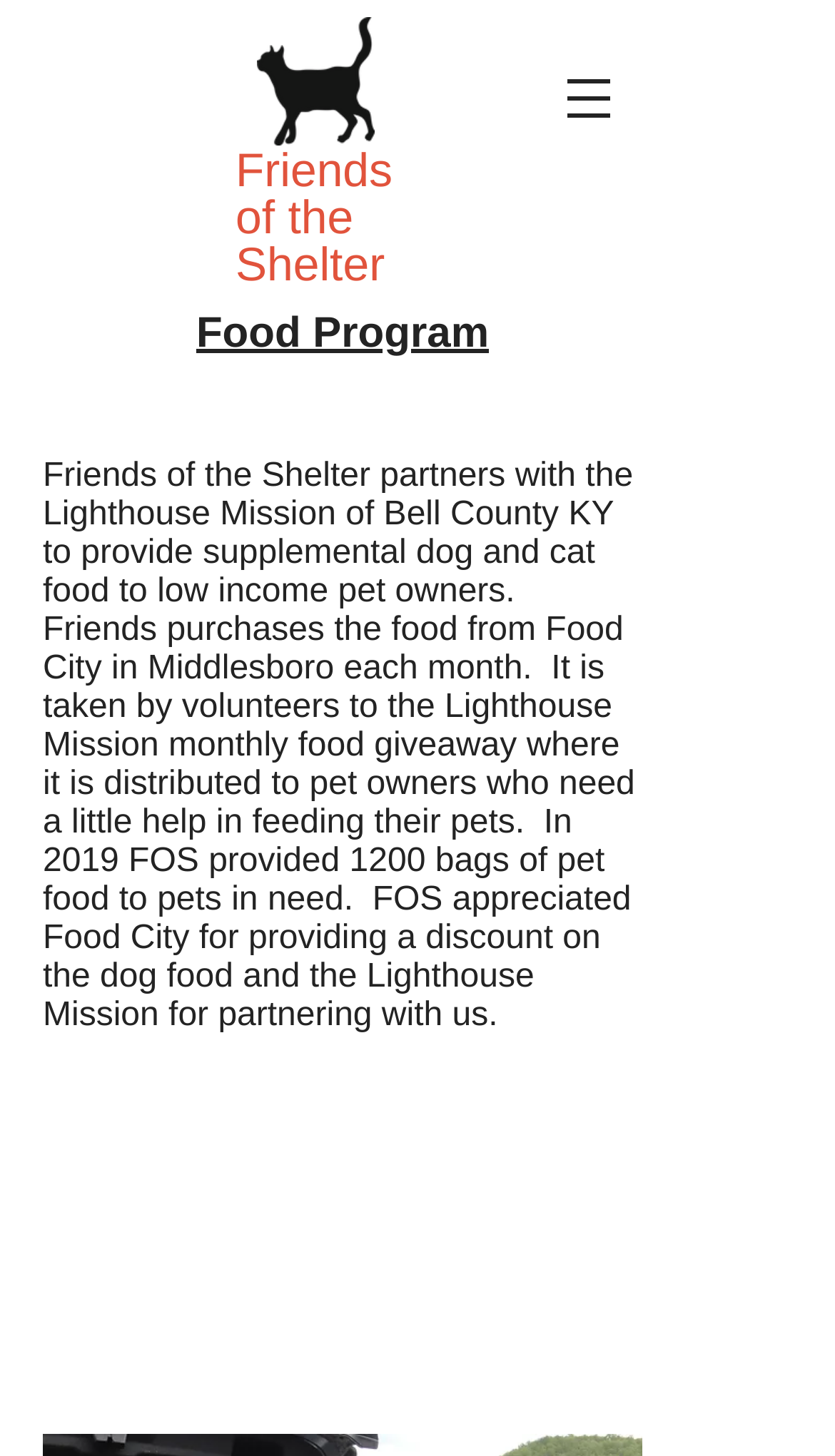Refer to the image and offer a detailed explanation in response to the question: What type of food does the Food Program provide?

The webpage states that the Food Program provides supplemental dog and cat food to low-income pet owners. This information is found in the paragraph of text describing the Food Program.